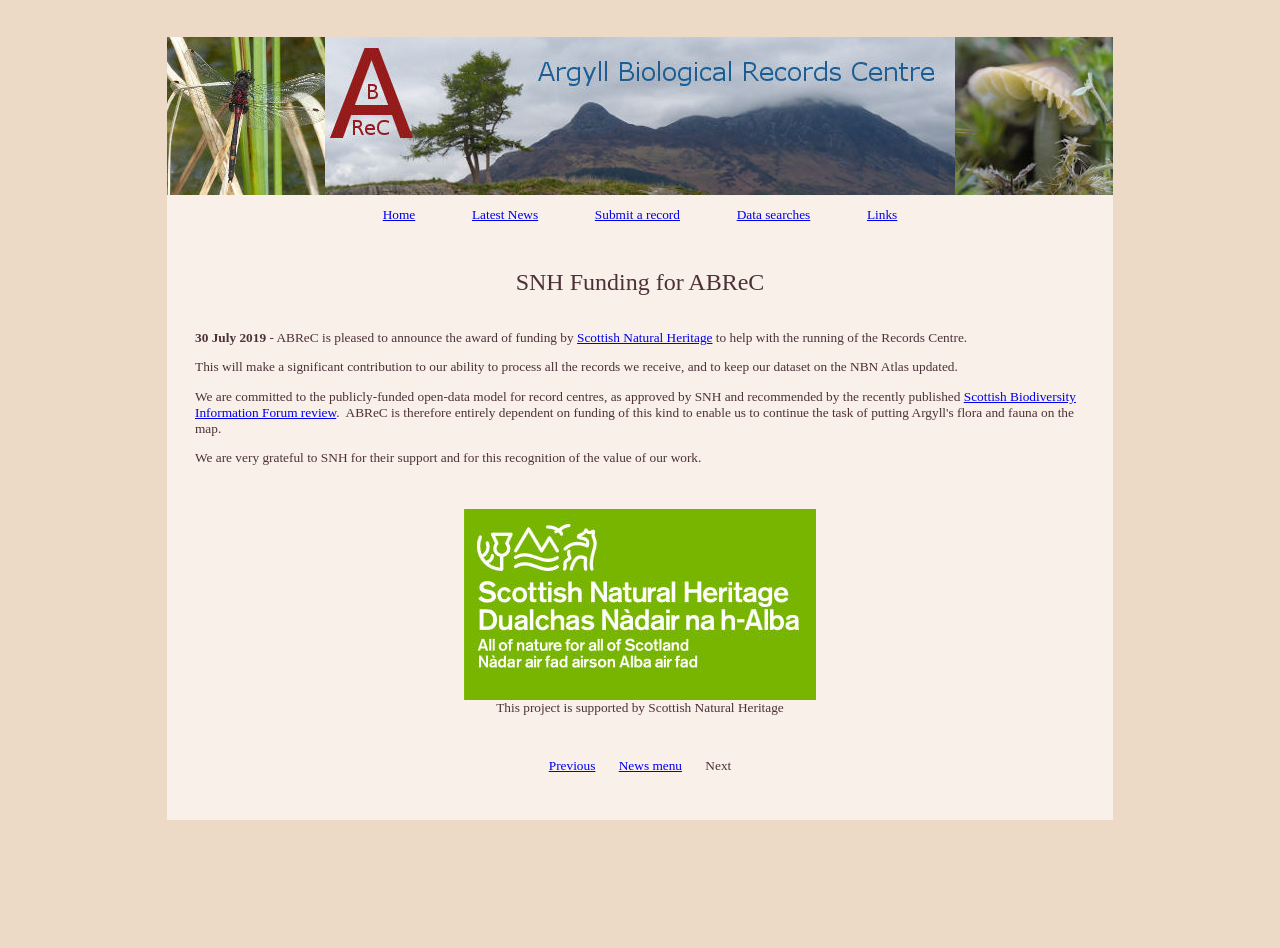Identify the bounding box coordinates for the UI element described as: "Latest News".

[0.369, 0.219, 0.42, 0.235]